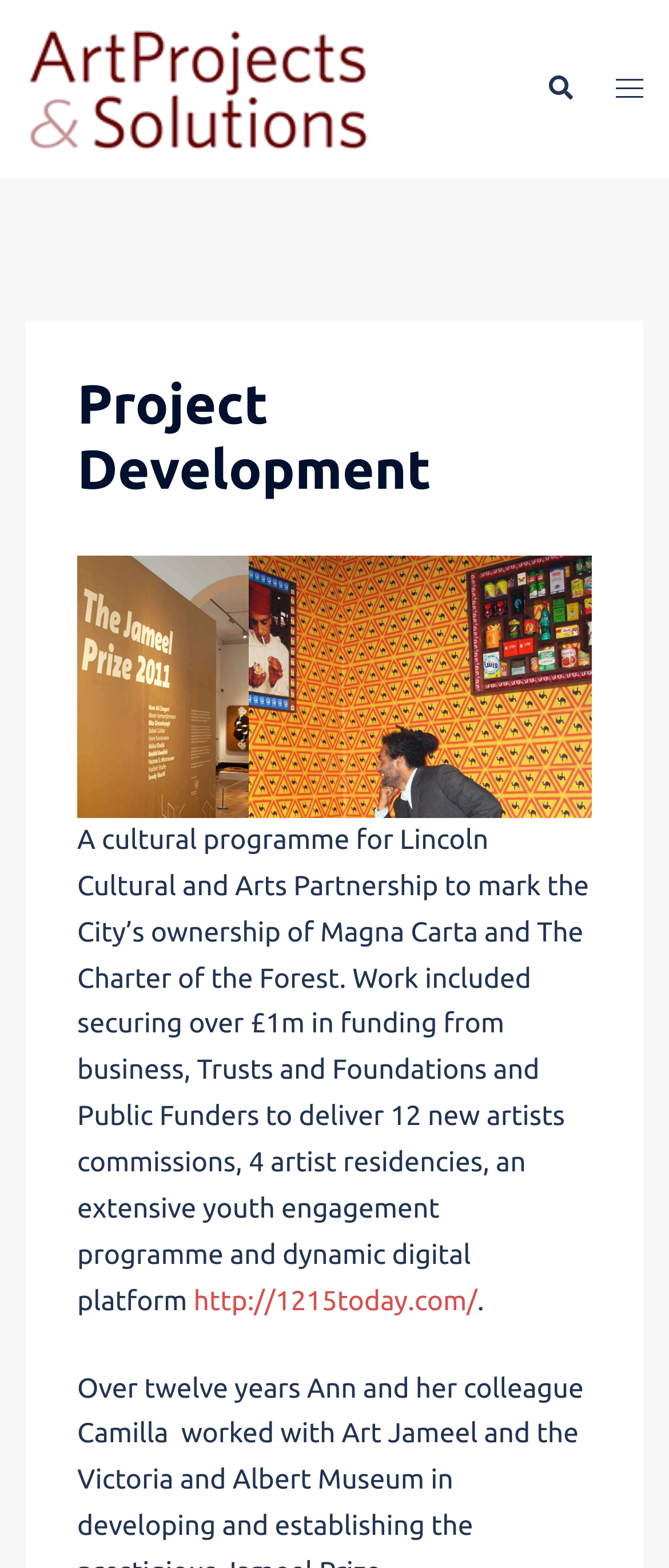What is the cultural programme for?
Refer to the image and give a detailed answer to the query.

Based on the text description, it is mentioned that 'A cultural programme for Lincoln Cultural and Arts Partnership to mark the City’s ownership of Magna Carta and The Charter of the Forest.' Therefore, the cultural programme is for Lincoln Cultural and Arts Partnership.